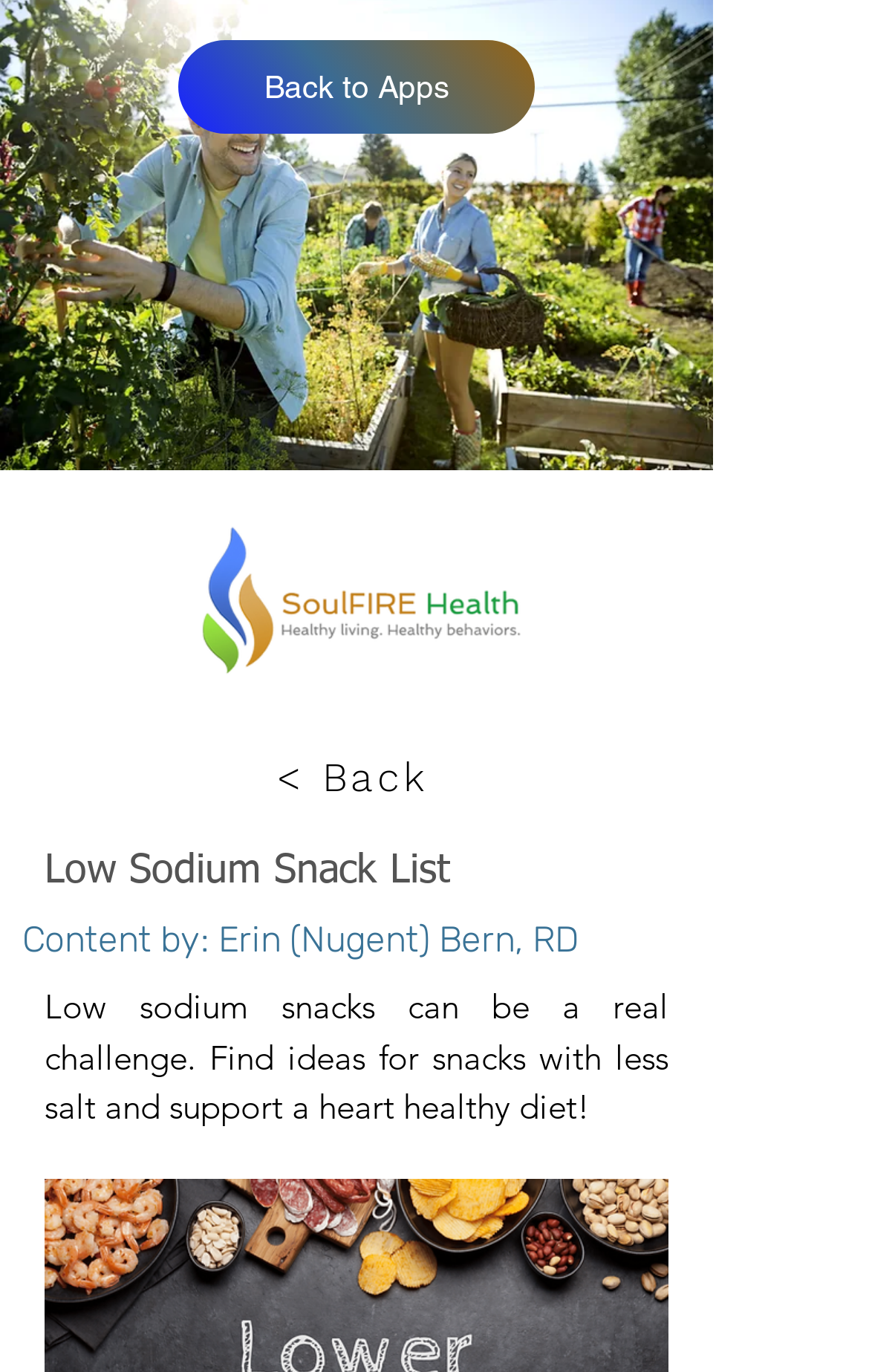Please provide the bounding box coordinate of the region that matches the element description: < Back. Coordinates should be in the format (top-left x, top-left y, bottom-right x, bottom-right y) and all values should be between 0 and 1.

[0.256, 0.531, 0.564, 0.599]